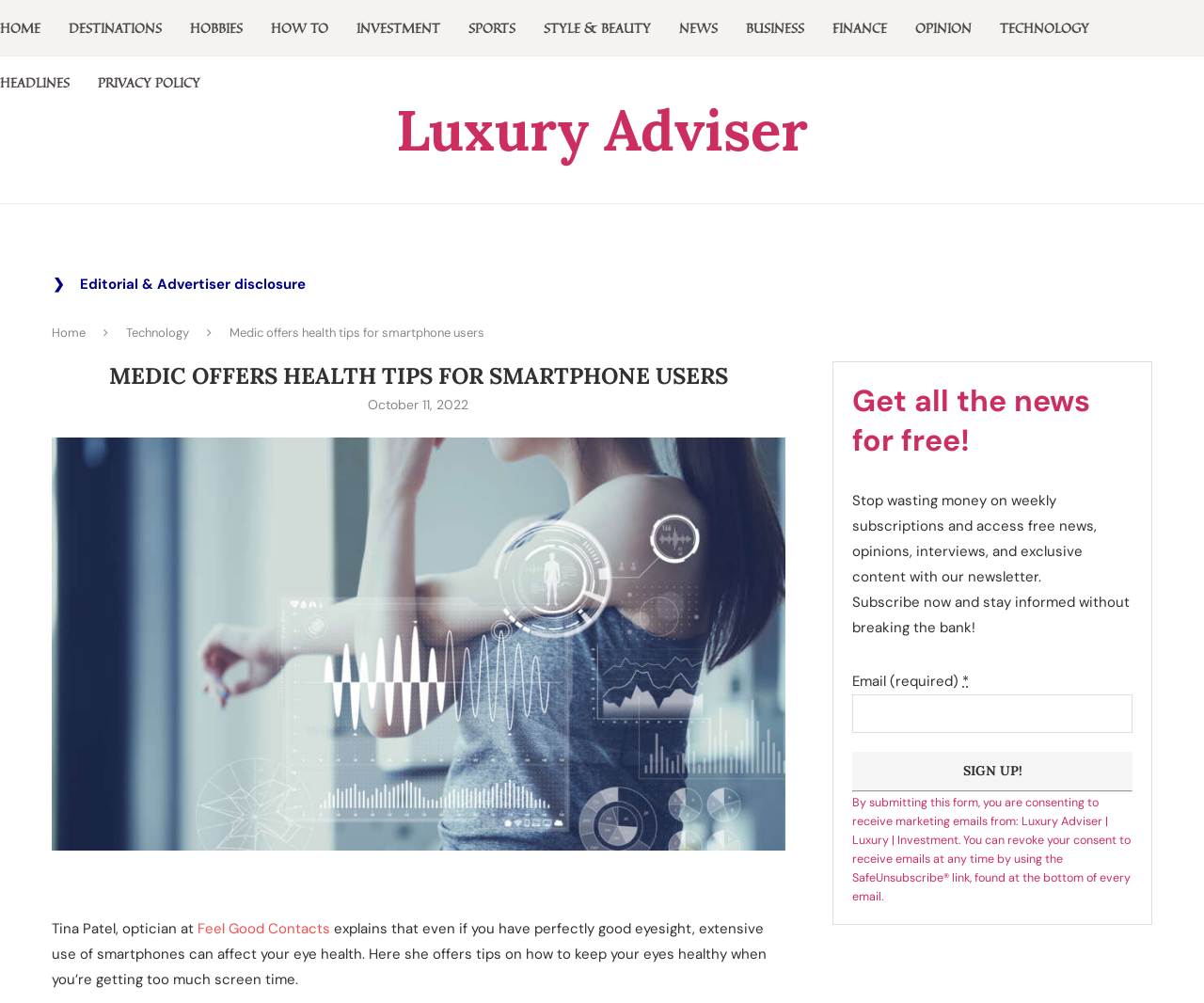Select the bounding box coordinates of the element I need to click to carry out the following instruction: "Click PRIVACY POLICY".

[0.081, 0.055, 0.166, 0.11]